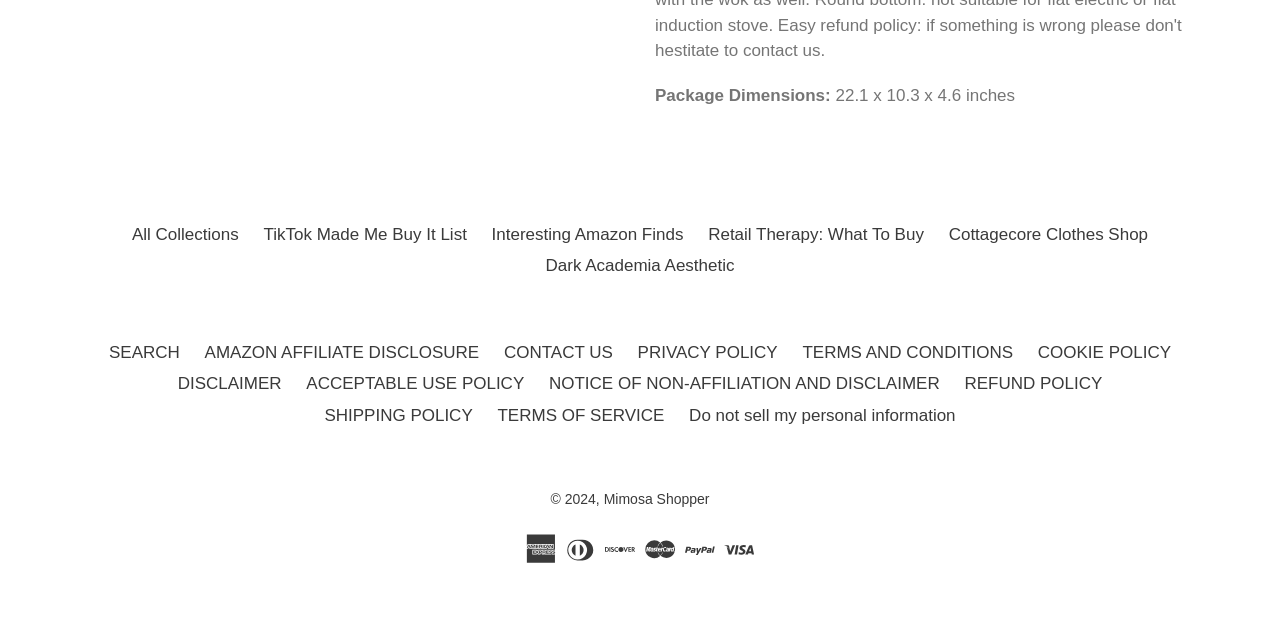Identify the bounding box coordinates of the region I need to click to complete this instruction: "Contact us".

None